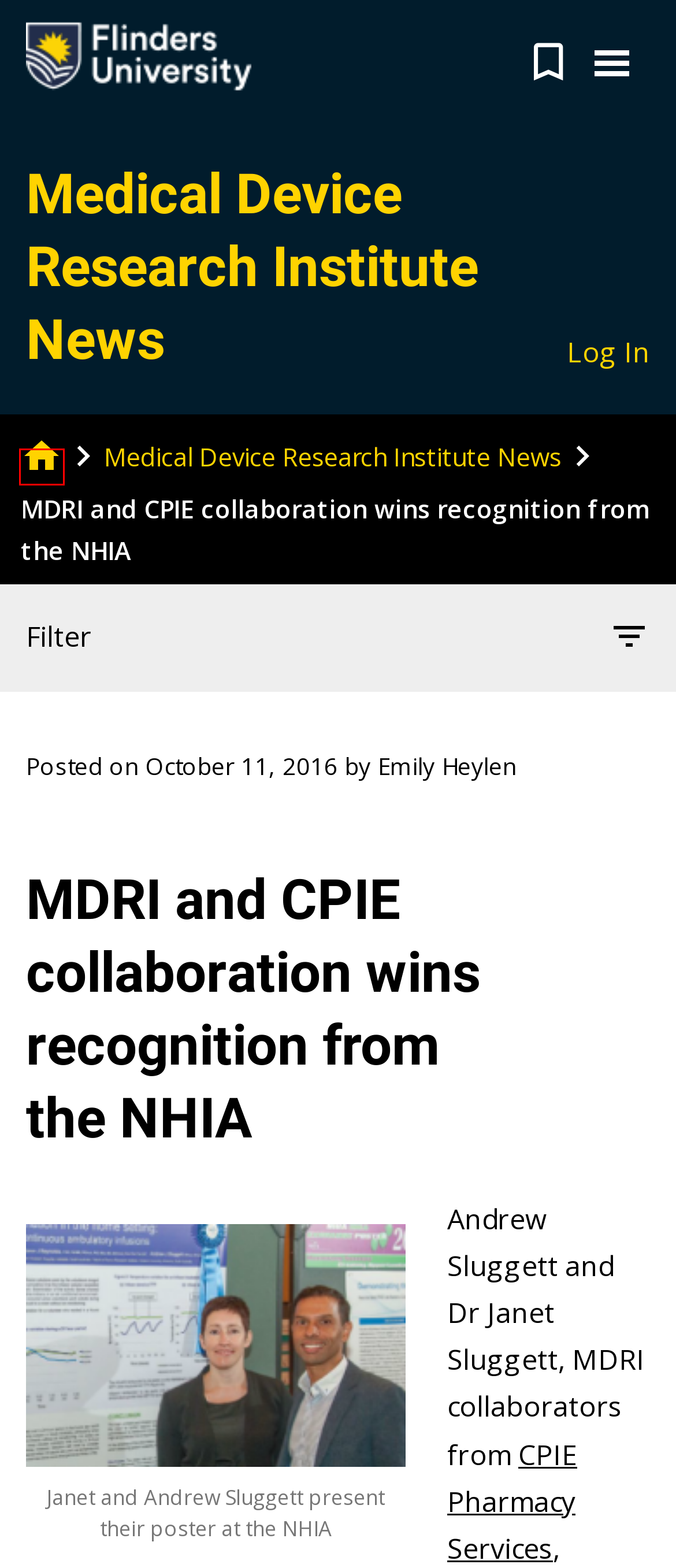Inspect the screenshot of a webpage with a red rectangle bounding box. Identify the webpage description that best corresponds to the new webpage after clicking the element inside the bounding box. Here are the candidates:
A. Students - Flinders University Students
B. Emily Heylen, Author at Medical Device Research Institute News
C. Home – Blogs at Flinders University
D. Alumni - Flinders University
E. CPIE / Clinical . Pharmaceutics . Innovation . Excellence .
F. Shining a light on women in science - Medical Device Research Institute News
G. Medical Device Research Institute News -
H. News –

C